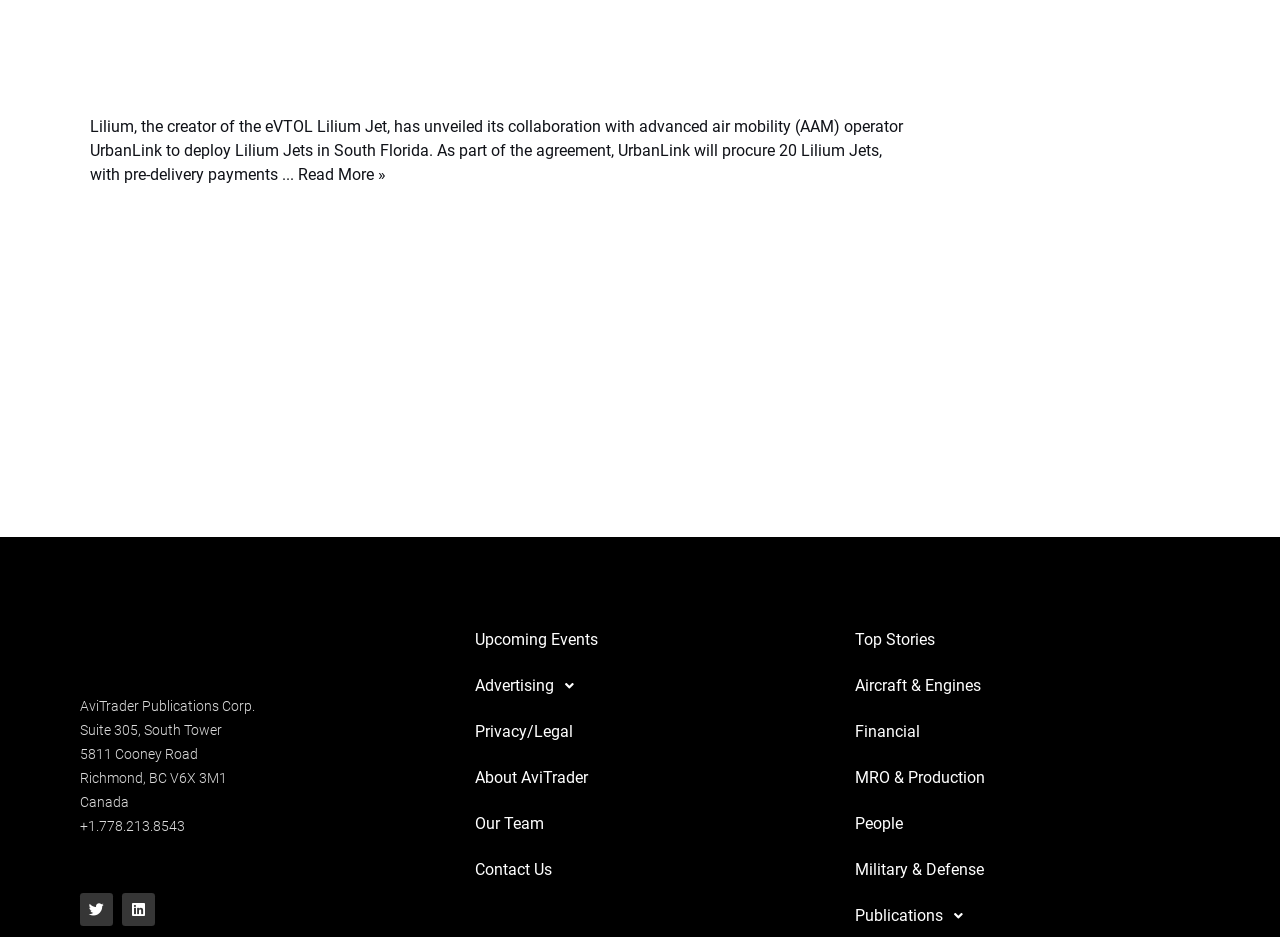Based on the element description, predict the bounding box coordinates (top-left x, top-left y, bottom-right x, bottom-right y) for the UI element in the screenshot: Military & Defense

[0.656, 0.903, 0.781, 0.952]